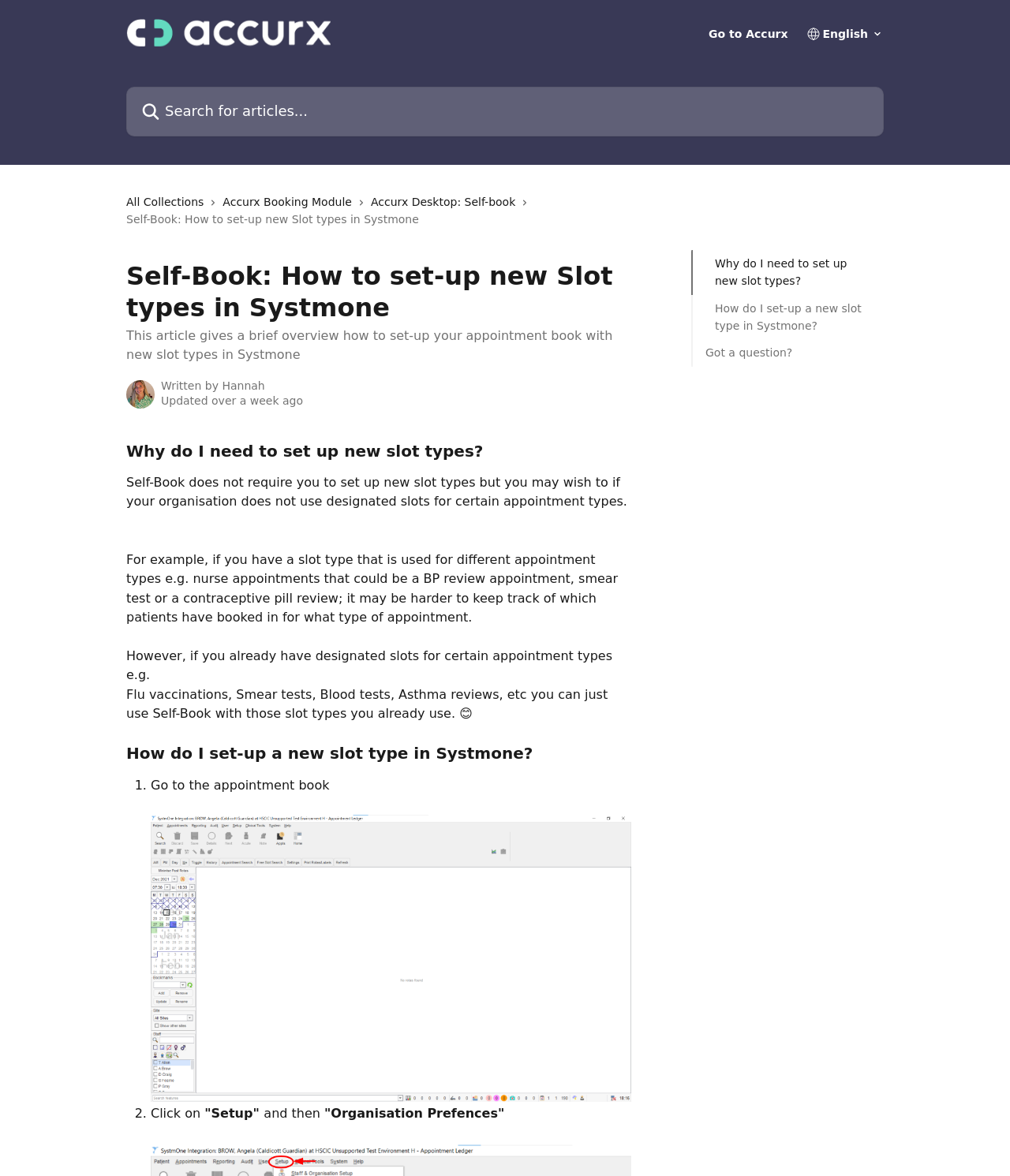Refer to the screenshot and give an in-depth answer to this question: What is the purpose of setting up new slot types?

According to the webpage, setting up new slot types is useful for keeping track of appointments, especially if an organisation does not use designated slots for certain appointment types. This is mentioned in the section 'Why do I need to set up new slot types?'.